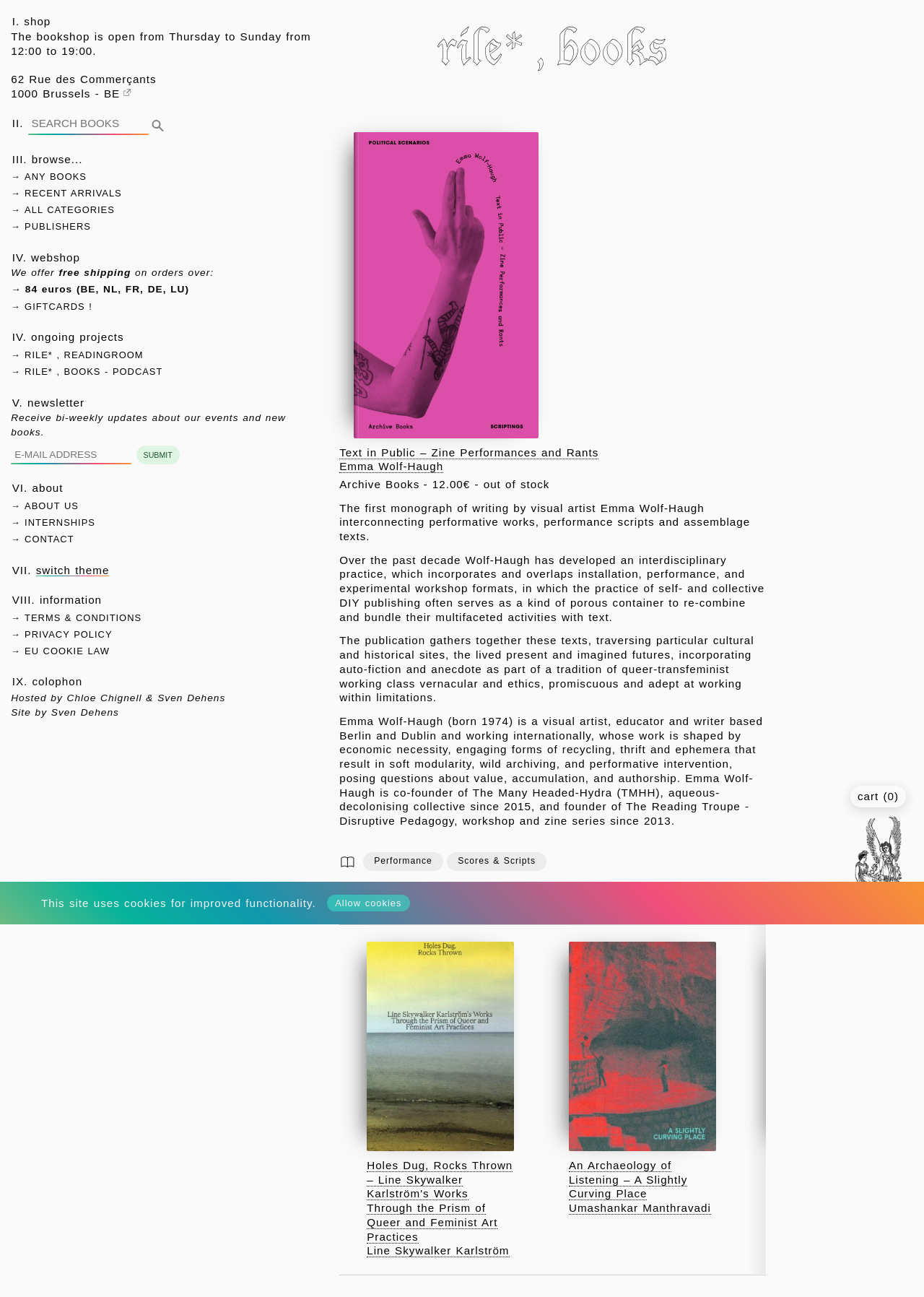Find the bounding box coordinates of the clickable region needed to perform the following instruction: "Browse recent arrivals". The coordinates should be provided as four float numbers between 0 and 1, i.e., [left, top, right, bottom].

[0.012, 0.145, 0.132, 0.153]